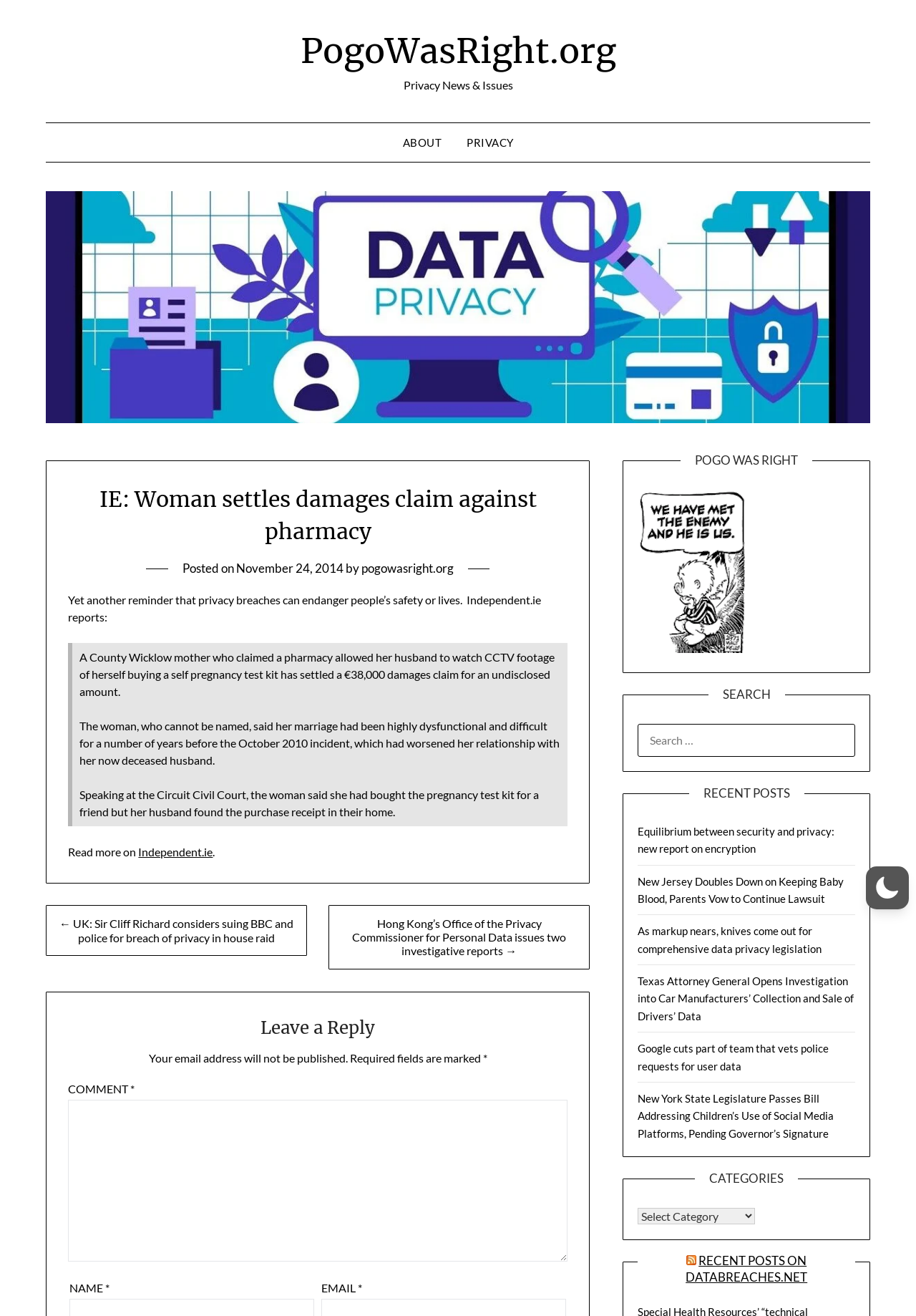Please find and report the bounding box coordinates of the element to click in order to perform the following action: "Leave a comment". The coordinates should be expressed as four float numbers between 0 and 1, in the format [left, top, right, bottom].

[0.075, 0.836, 0.619, 0.959]